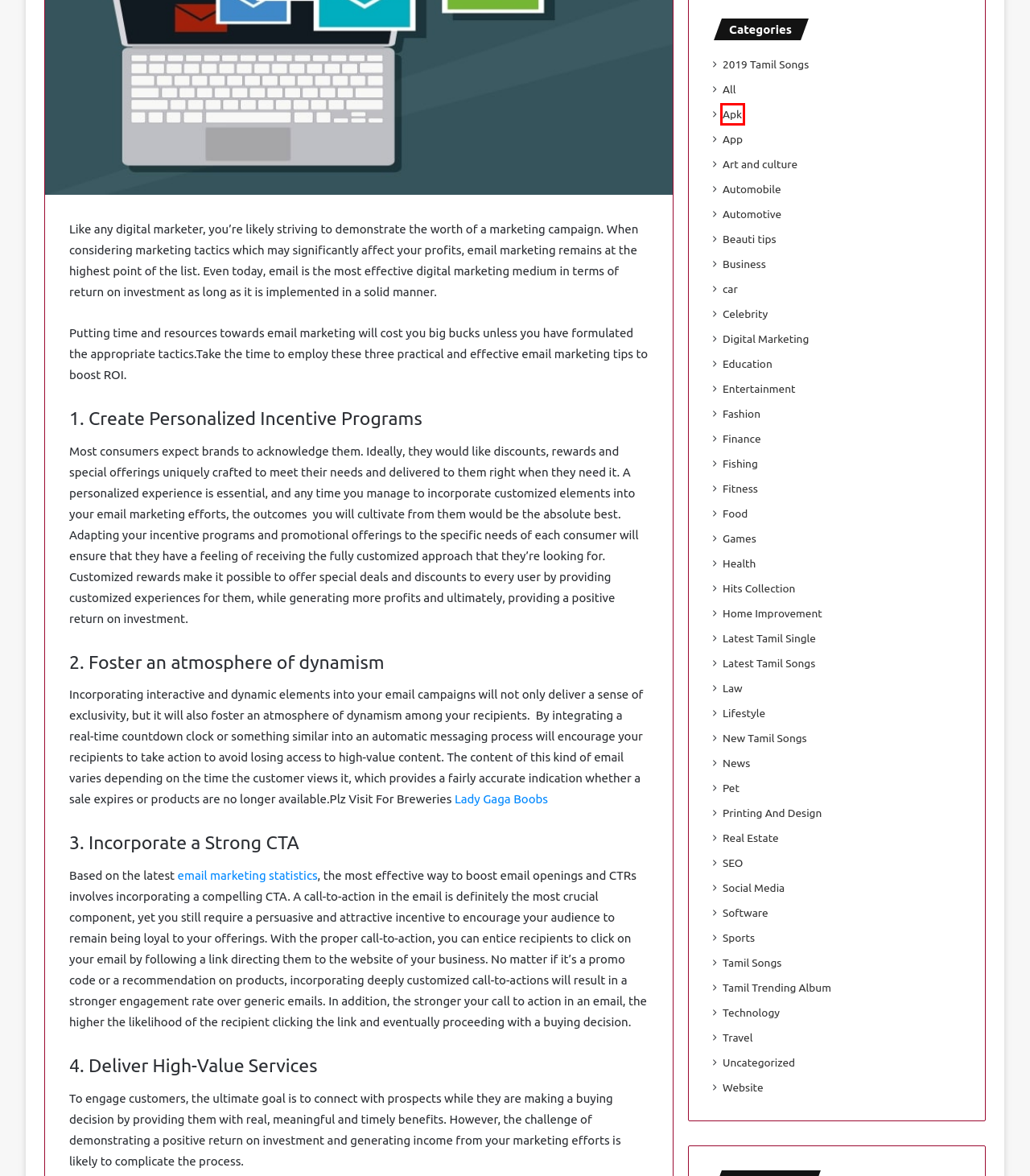Given a webpage screenshot with a UI element marked by a red bounding box, choose the description that best corresponds to the new webpage that will appear after clicking the element. The candidates are:
A. Software Download Starmusiq.Audio
B. Automobile Download Starmusiq.Audio
C. Art and culture Download Starmusiq.Audio
D. New Tamil Songs Download Starmusiq.Audio
E. Tamil Songs Download Starmusiq.Audio
F. Fashion Download Starmusiq.Audio
G. Apk Download Starmusiq.Audio
H. Latest Tamil Songs Download Starmusiq.Audio

G